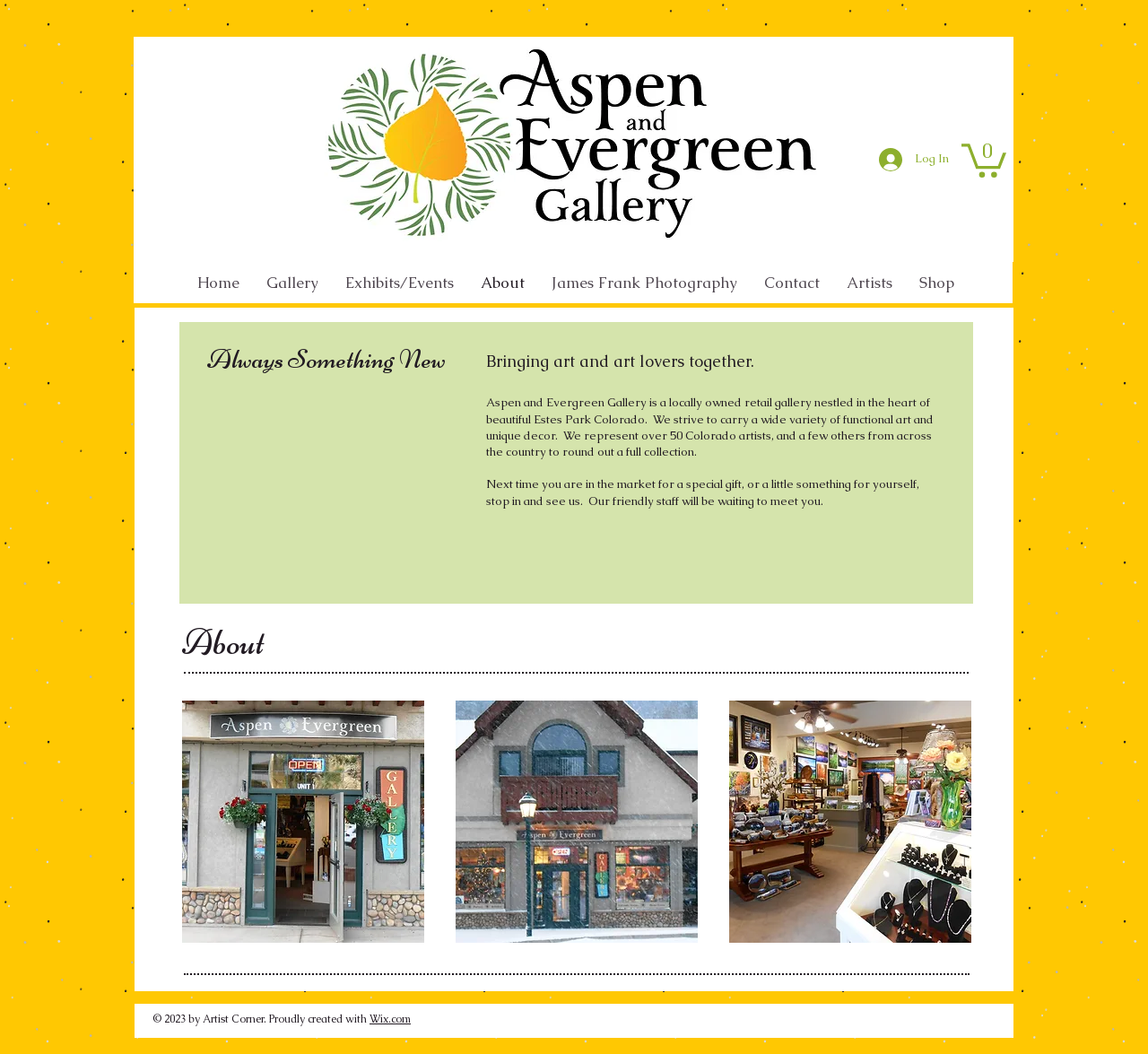Determine the bounding box coordinates of the section to be clicked to follow the instruction: "Learn about the Artists". The coordinates should be given as four float numbers between 0 and 1, formatted as [left, top, right, bottom].

[0.725, 0.255, 0.789, 0.281]